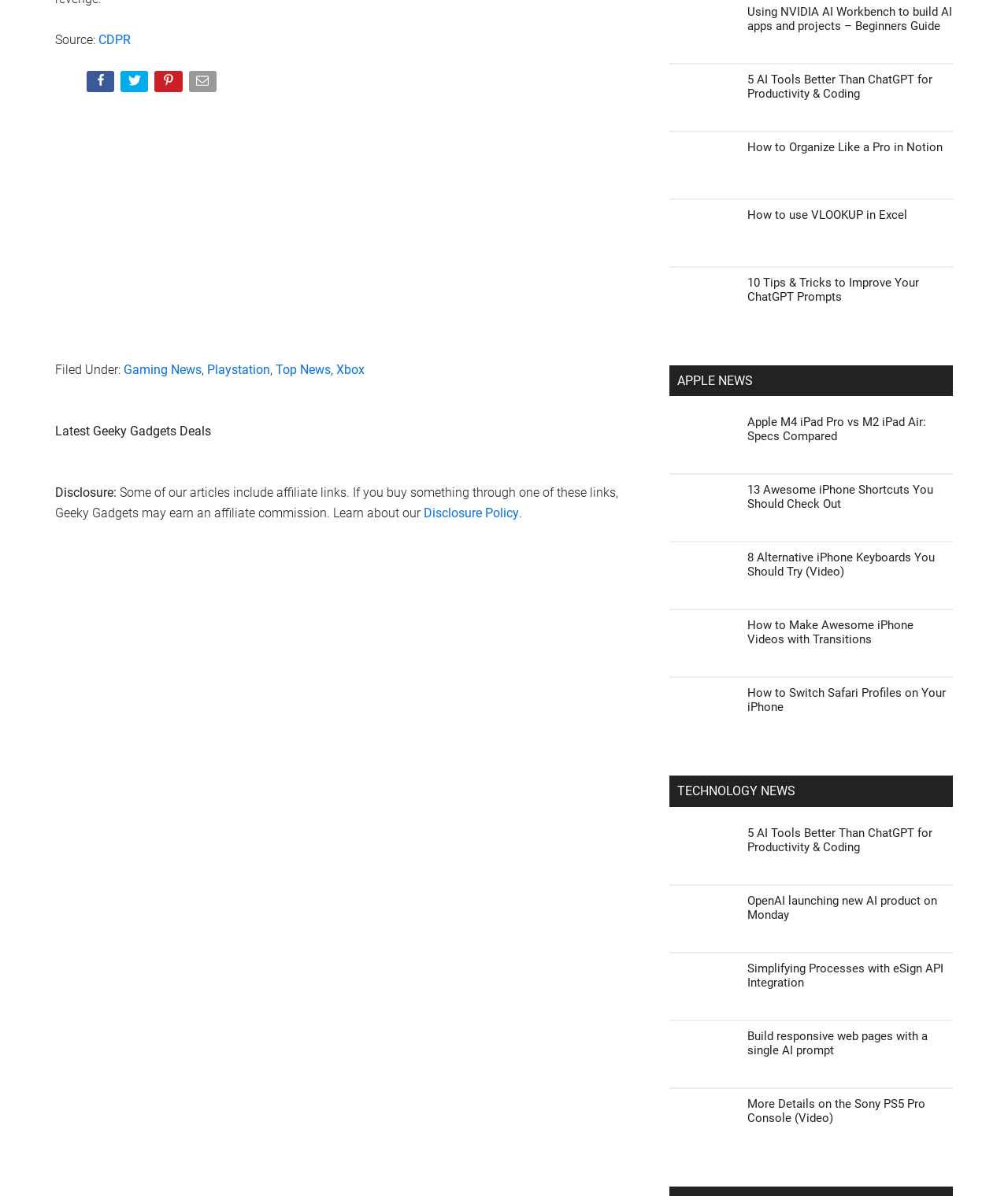Please identify the bounding box coordinates of the element I need to click to follow this instruction: "Share this article".

[0.055, 0.299, 0.085, 0.323]